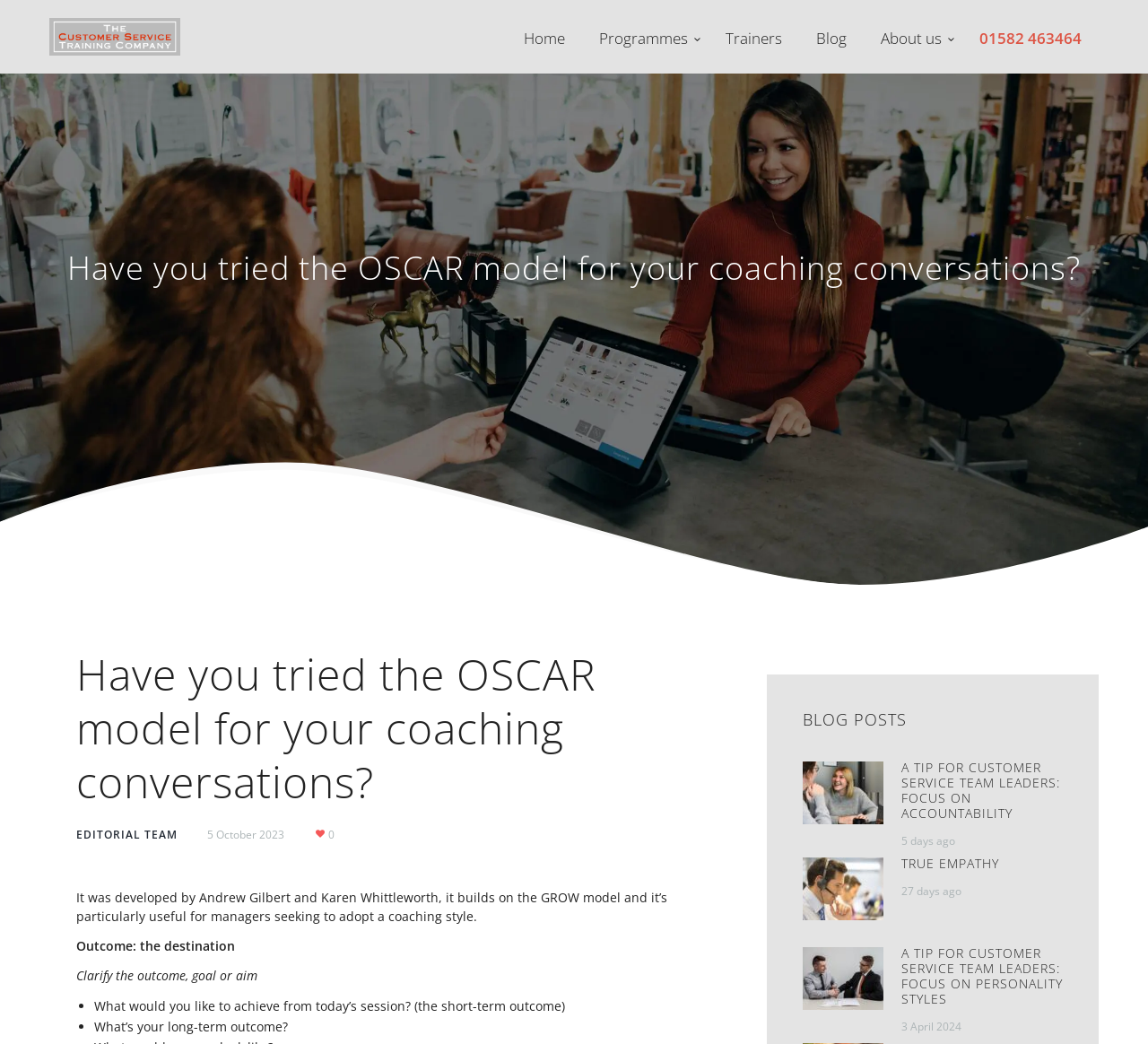Please specify the coordinates of the bounding box for the element that should be clicked to carry out this instruction: "Click the 'Home' link". The coordinates must be four float numbers between 0 and 1, formatted as [left, top, right, bottom].

[0.441, 0.027, 0.507, 0.04]